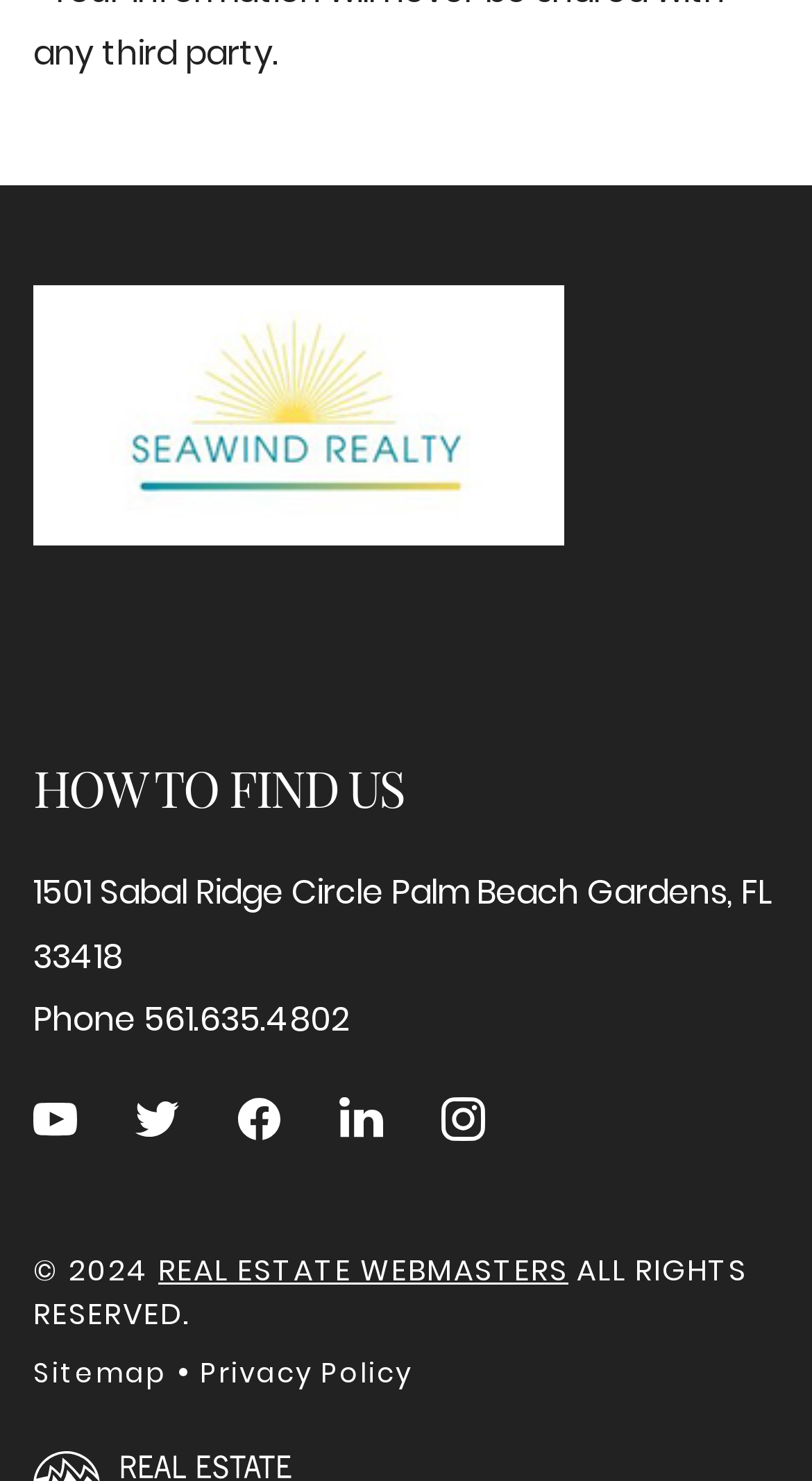What is the address of Seawind Realty?
Please provide a detailed answer to the question.

I found the address by looking at the static text element that contains the address information, which is '1501 Sabal Ridge Circle Palm Beach Gardens, FL 33418'.